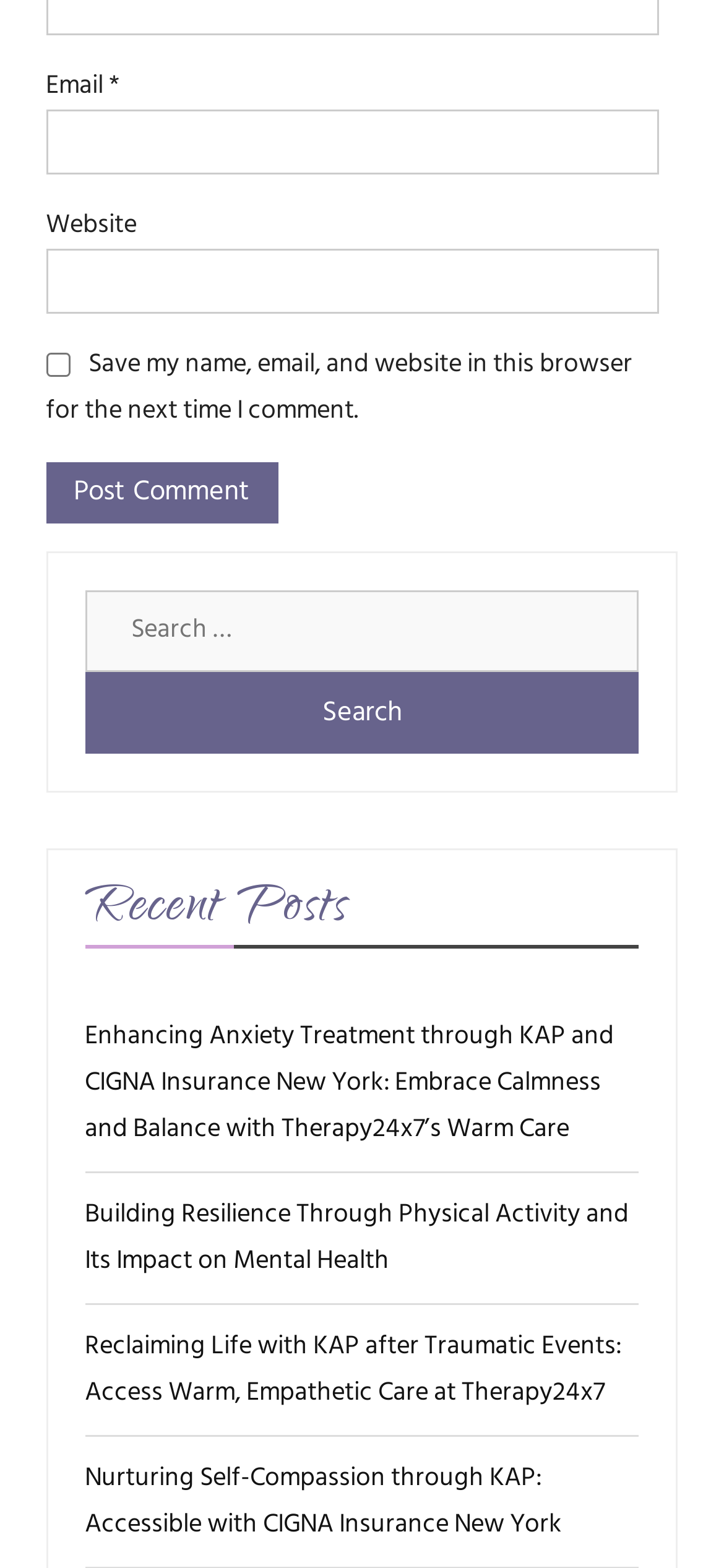Specify the bounding box coordinates of the element's area that should be clicked to execute the given instruction: "Check the option to save comment information". The coordinates should be four float numbers between 0 and 1, i.e., [left, top, right, bottom].

[0.063, 0.225, 0.097, 0.241]